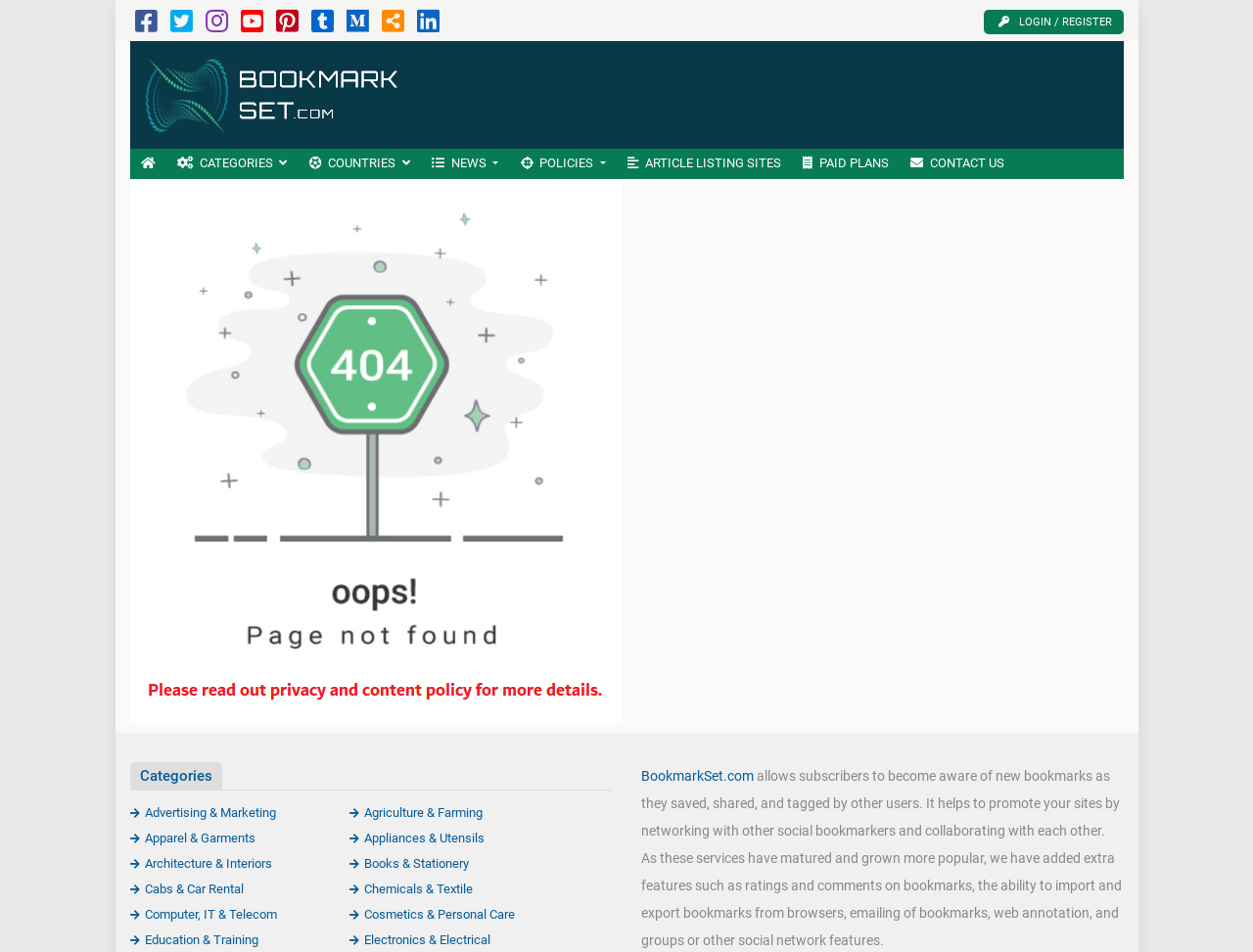From the element description: "Paid Plans", extract the bounding box coordinates of the UI element. The coordinates should be expressed as four float numbers between 0 and 1, in the order [left, top, right, bottom].

[0.632, 0.156, 0.718, 0.188]